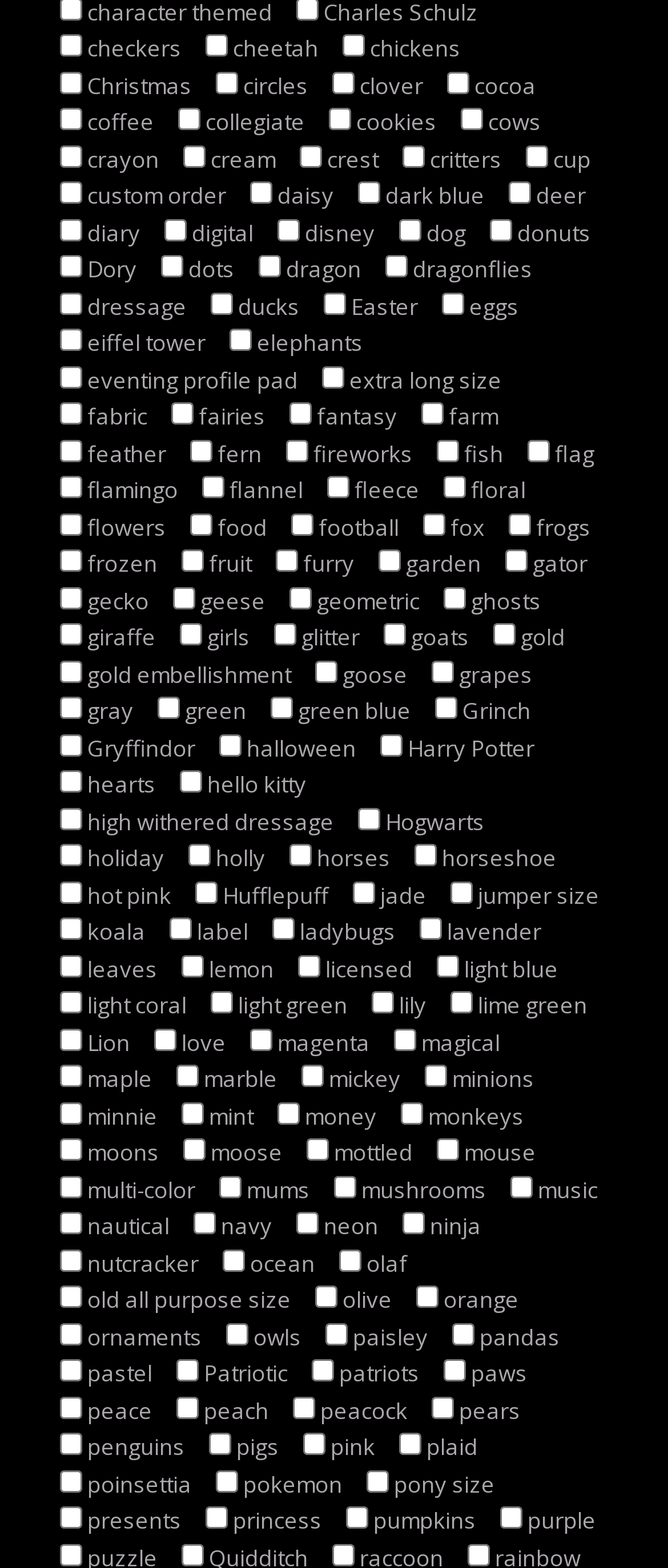Identify the coordinates of the bounding box for the element described below: "parent_node: light green name="ofportfolio_tag[]" value="251"". Return the coordinates as four float numbers between 0 and 1: [left, top, right, bottom].

[0.315, 0.632, 0.349, 0.646]